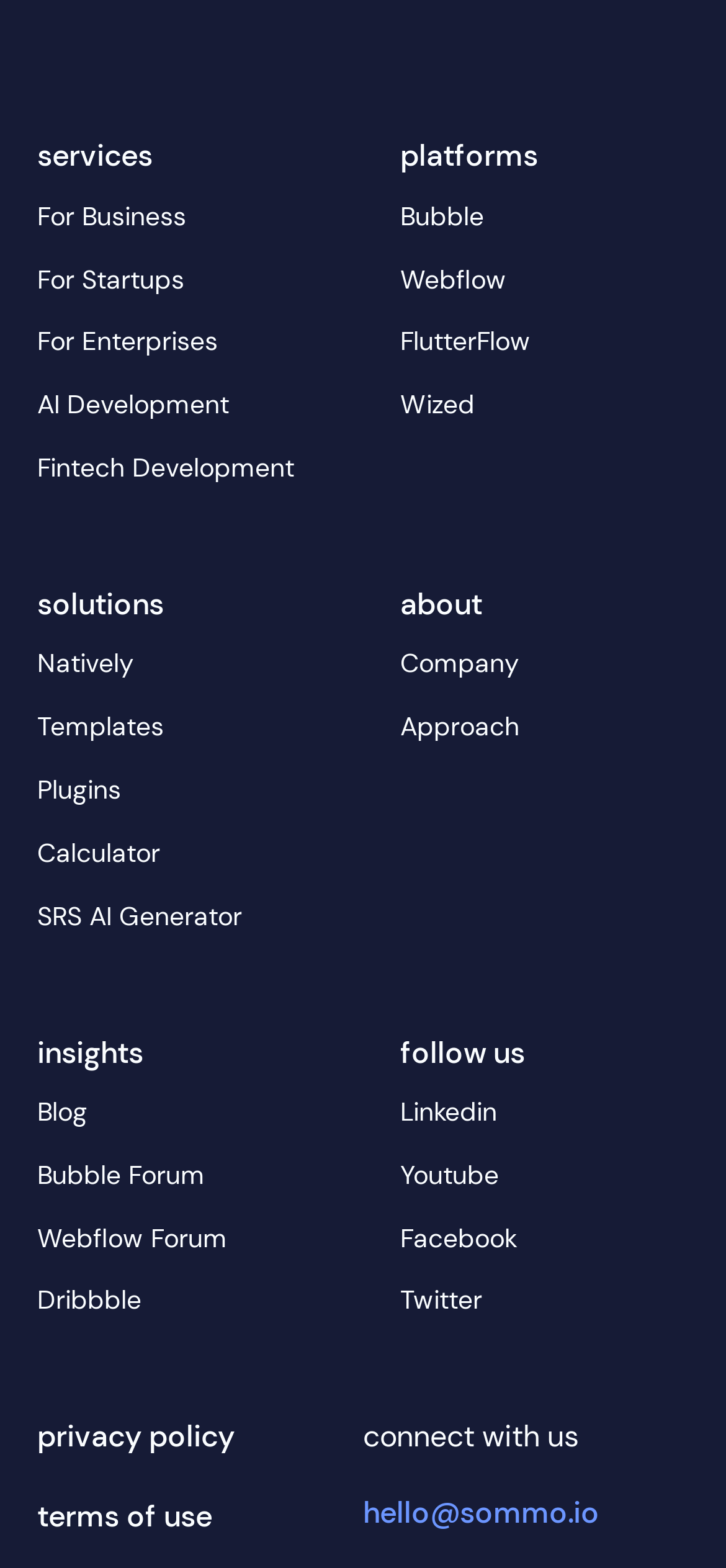How many platforms are mentioned?
Based on the image, give a one-word or short phrase answer.

4